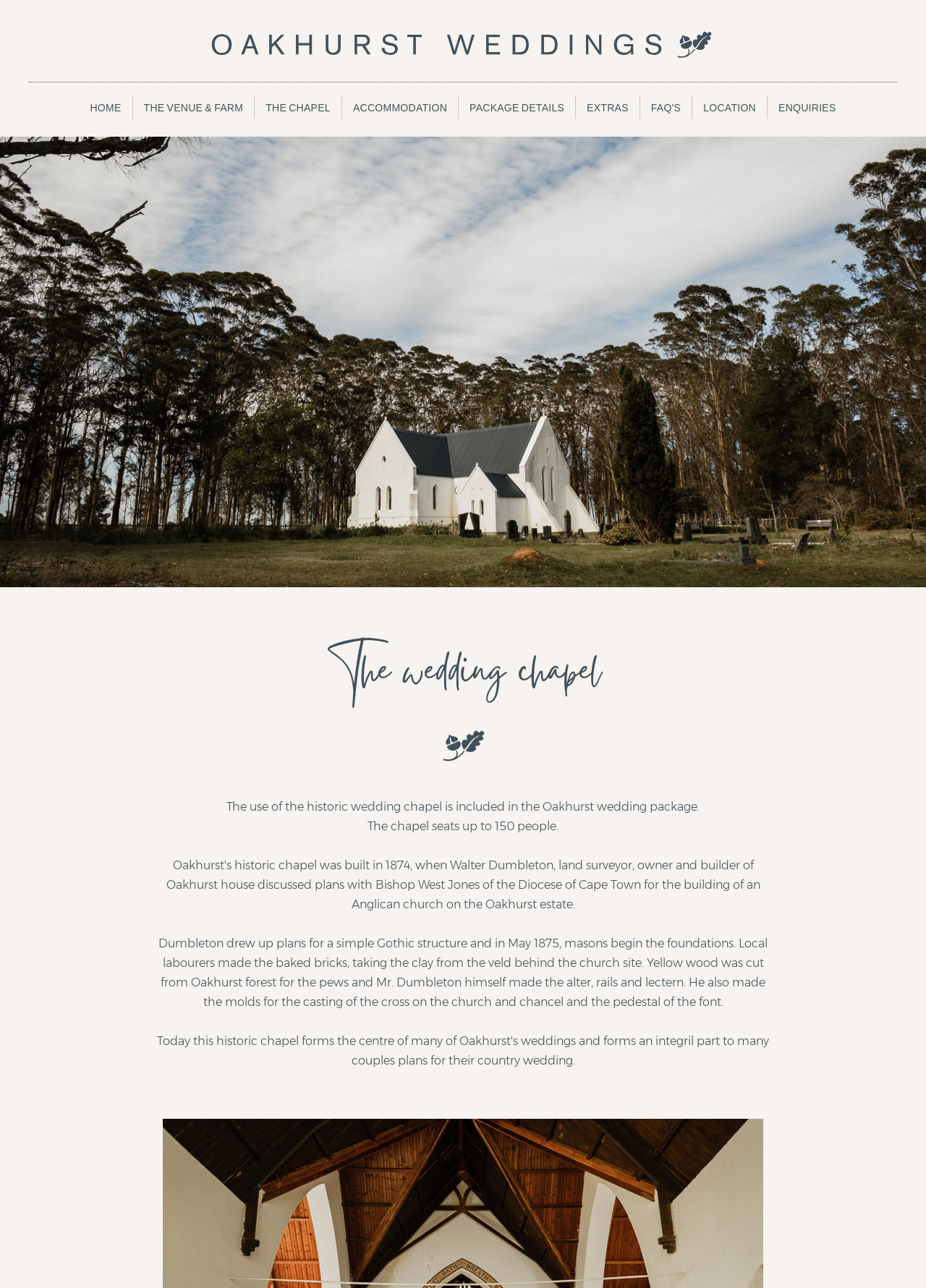Extract the bounding box coordinates of the UI element described by: "Package Details". The coordinates should include four float numbers ranging from 0 to 1, e.g., [left, top, right, bottom].

[0.495, 0.075, 0.621, 0.092]